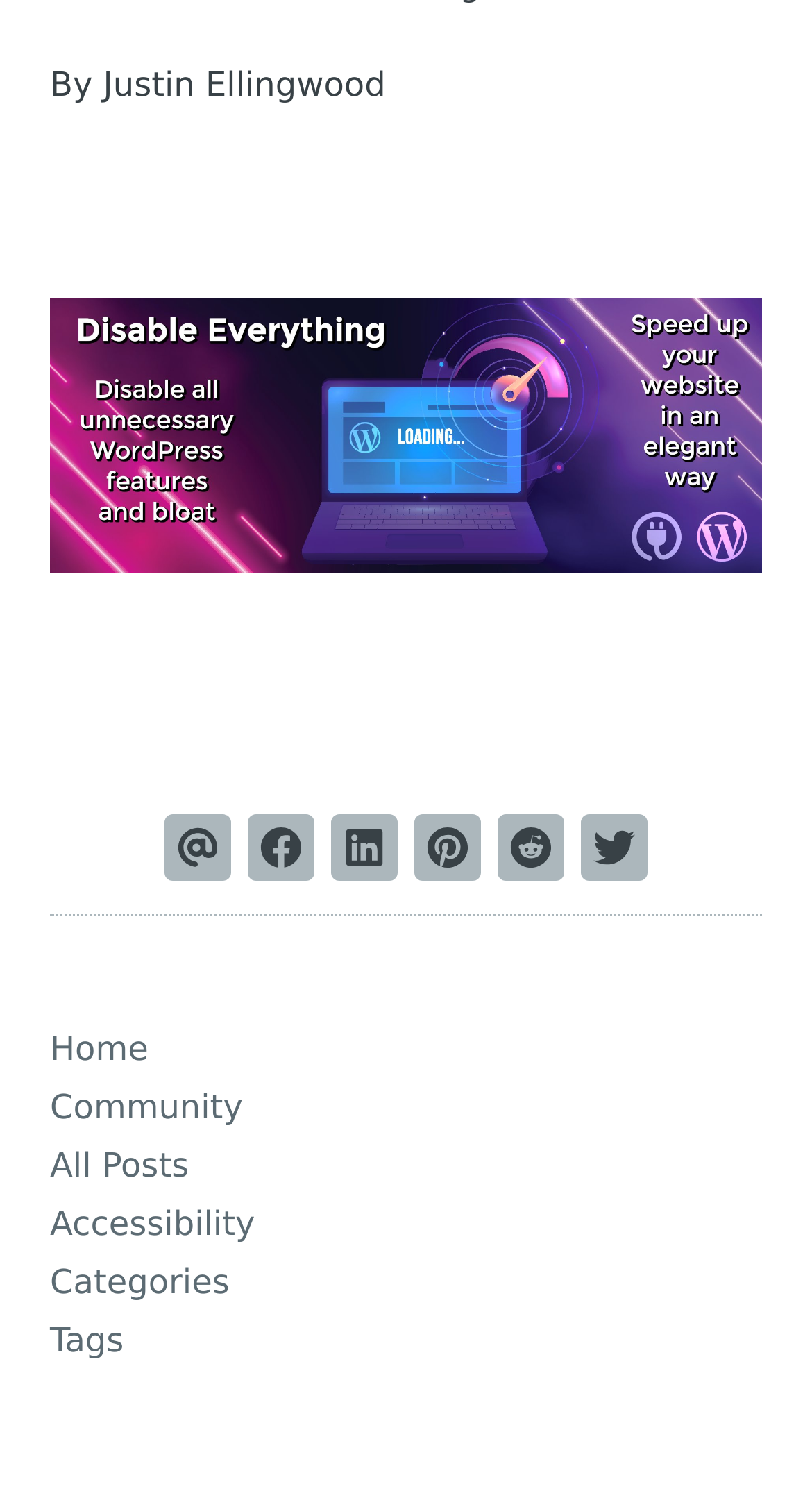Given the element description: "All Posts", predict the bounding box coordinates of this UI element. The coordinates must be four float numbers between 0 and 1, given as [left, top, right, bottom].

[0.062, 0.765, 0.233, 0.799]